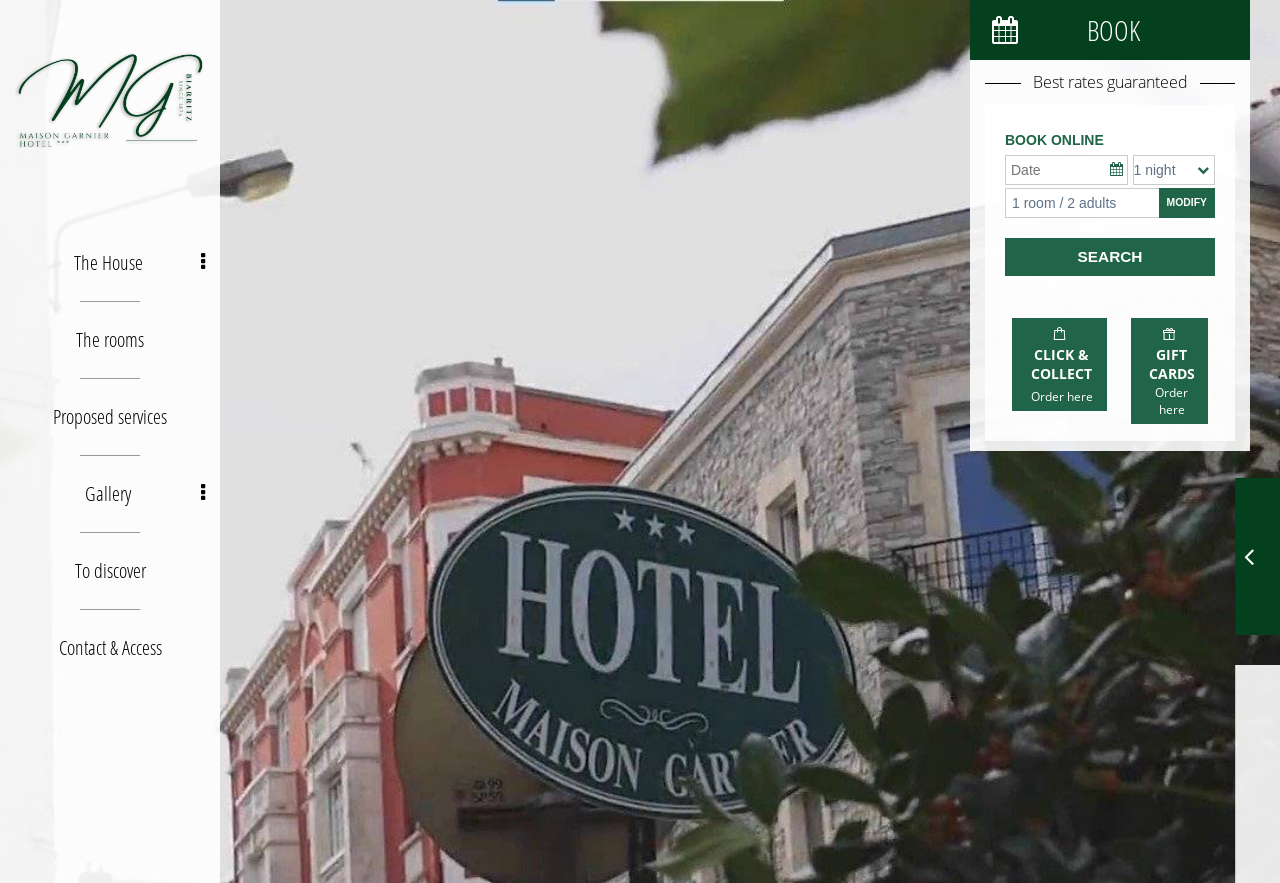What is the icon used in the 'CLICK & COLLECT Order here' link?
Use the image to answer the question with a single word or phrase.

uf290